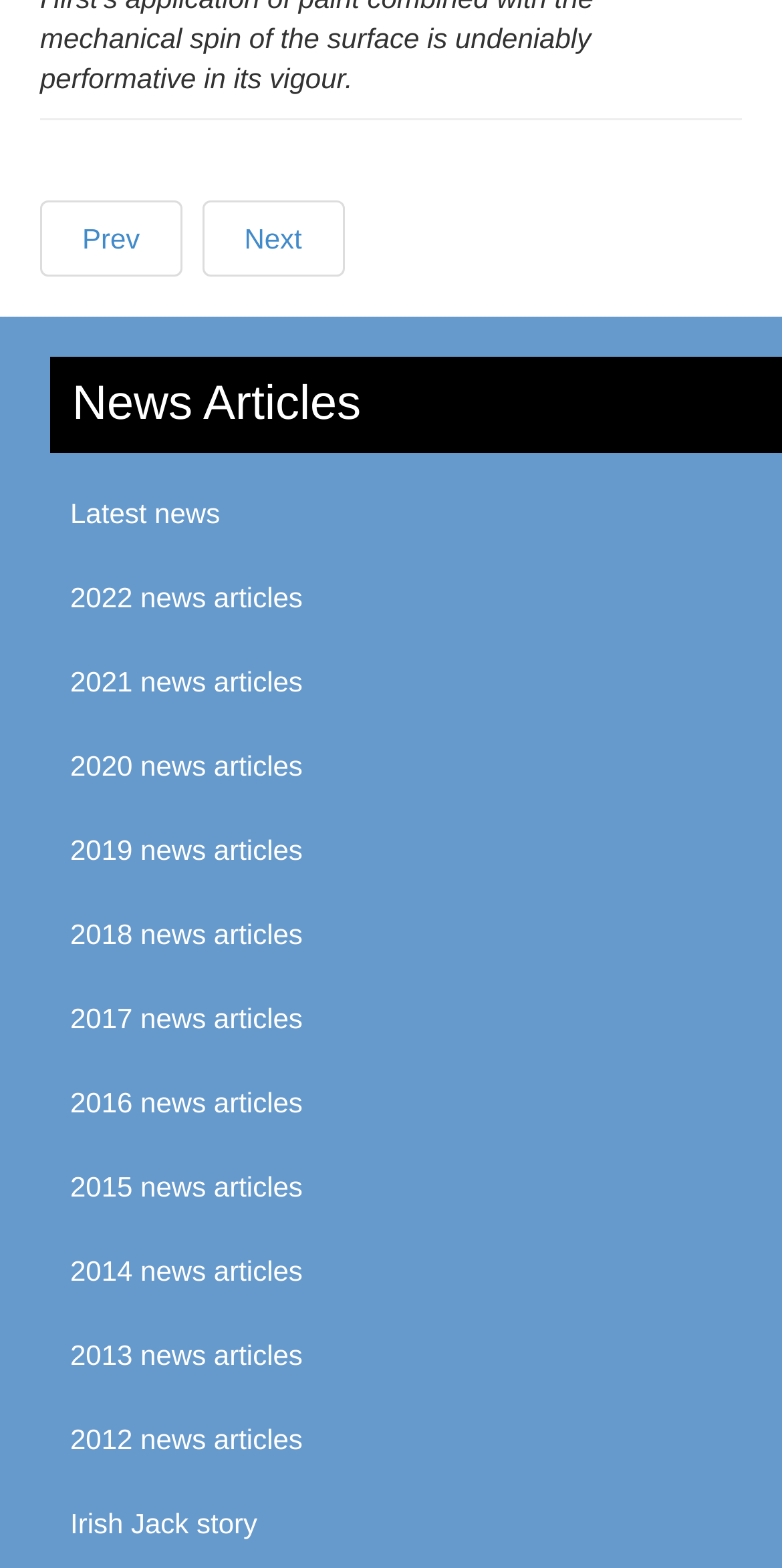Using the description: "Latest news", determine the UI element's bounding box coordinates. Ensure the coordinates are in the format of four float numbers between 0 and 1, i.e., [left, top, right, bottom].

[0.051, 0.302, 1.0, 0.353]